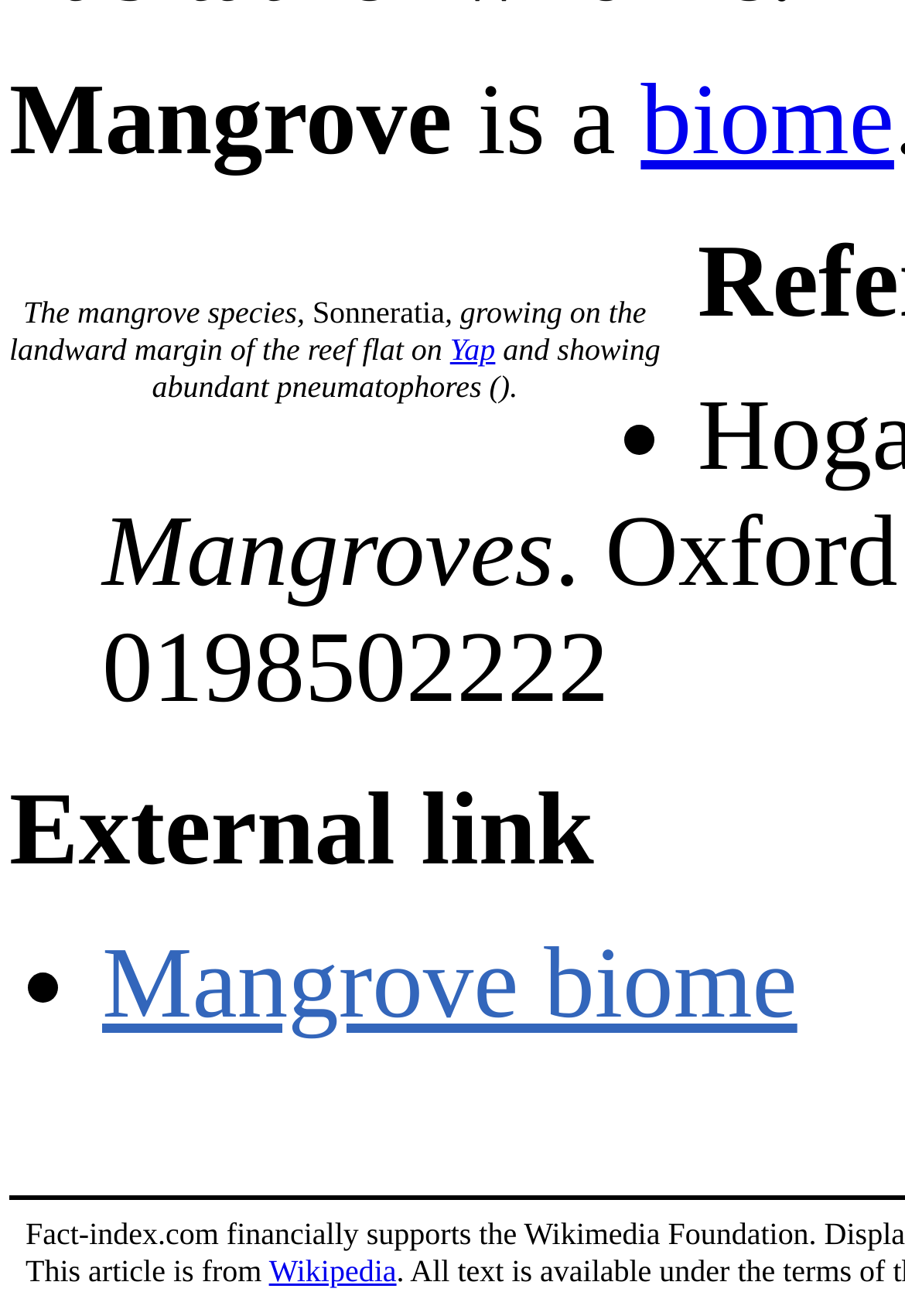Give a short answer using one word or phrase for the question:
What is the website linked to the 'Mangrove biome' link?

Wikipedia